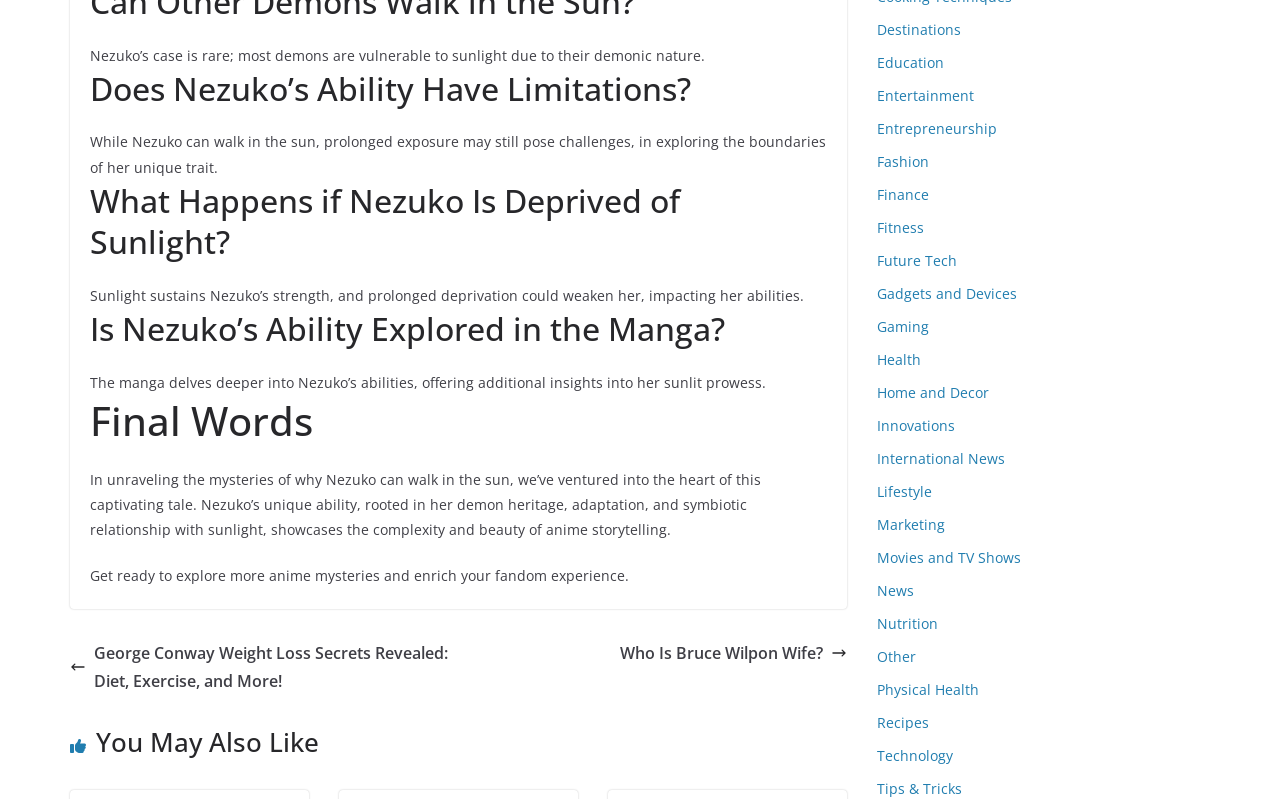Find the bounding box coordinates for the element that must be clicked to complete the instruction: "Check out Entertainment news". The coordinates should be four float numbers between 0 and 1, indicated as [left, top, right, bottom].

[0.685, 0.108, 0.761, 0.132]